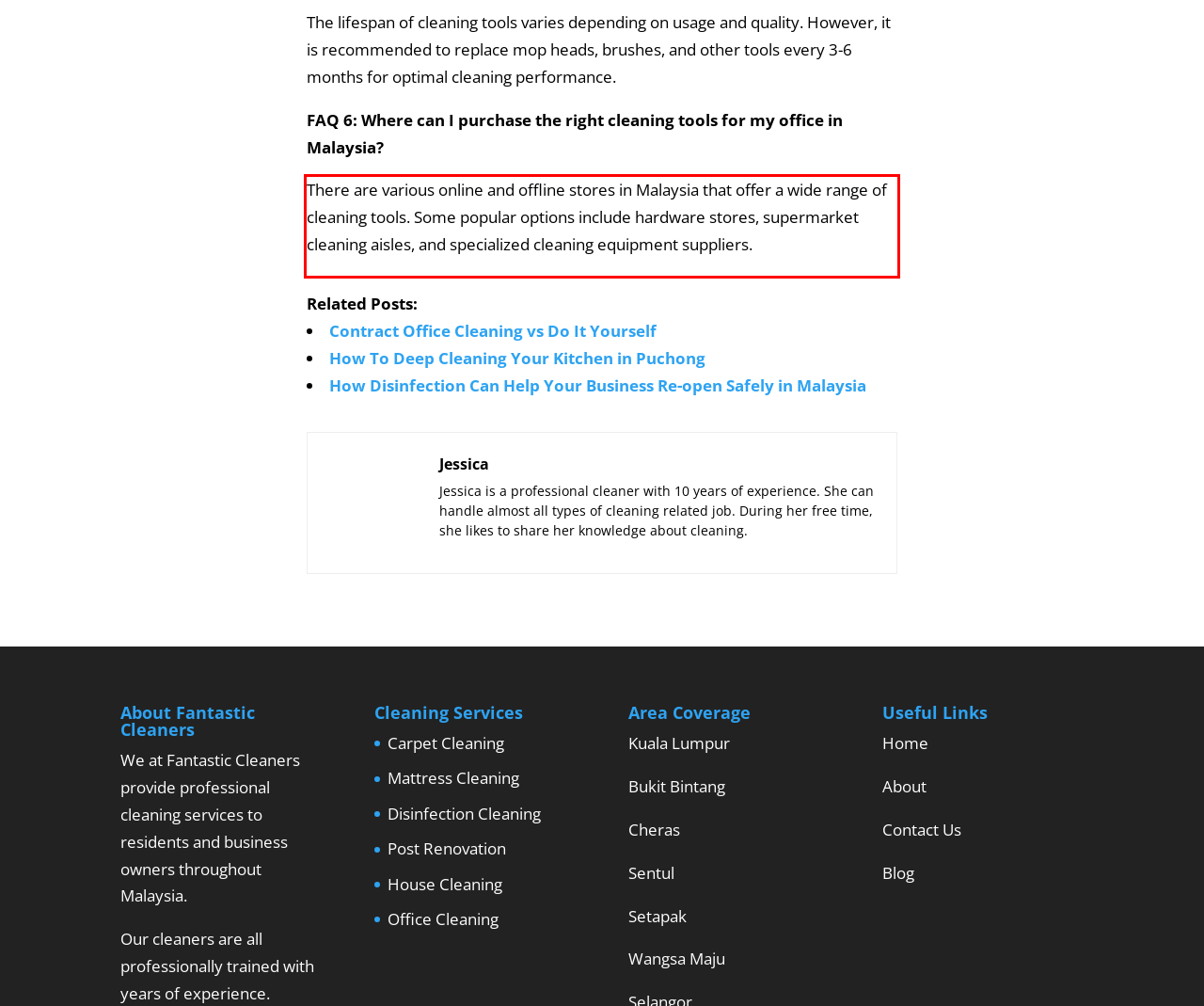Using the provided webpage screenshot, recognize the text content in the area marked by the red bounding box.

There are various online and offline stores in Malaysia that offer a wide range of cleaning tools. Some popular options include hardware stores, supermarket cleaning aisles, and specialized cleaning equipment suppliers.